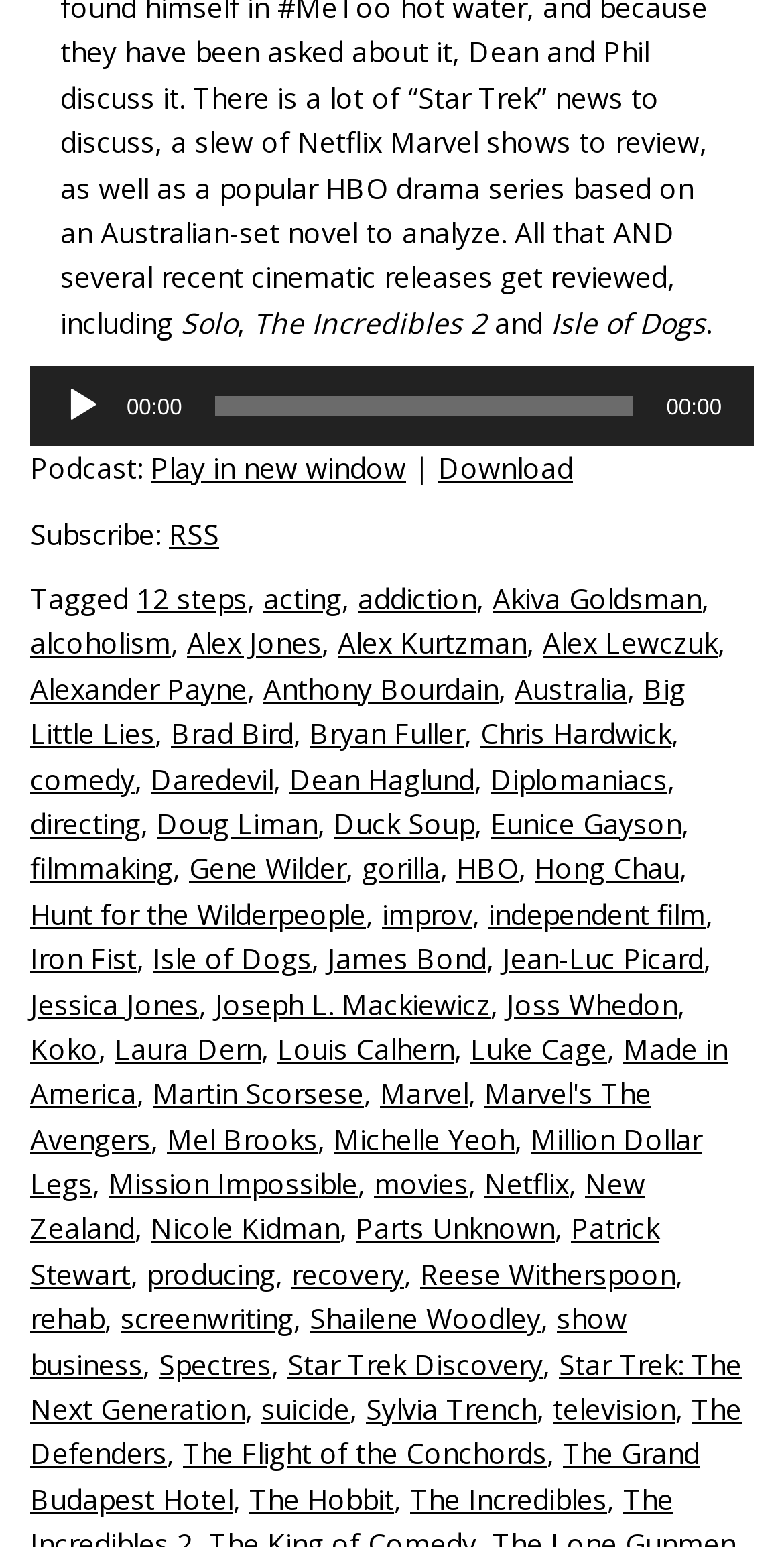Please find the bounding box coordinates for the clickable element needed to perform this instruction: "Download the podcast".

[0.559, 0.29, 0.731, 0.315]